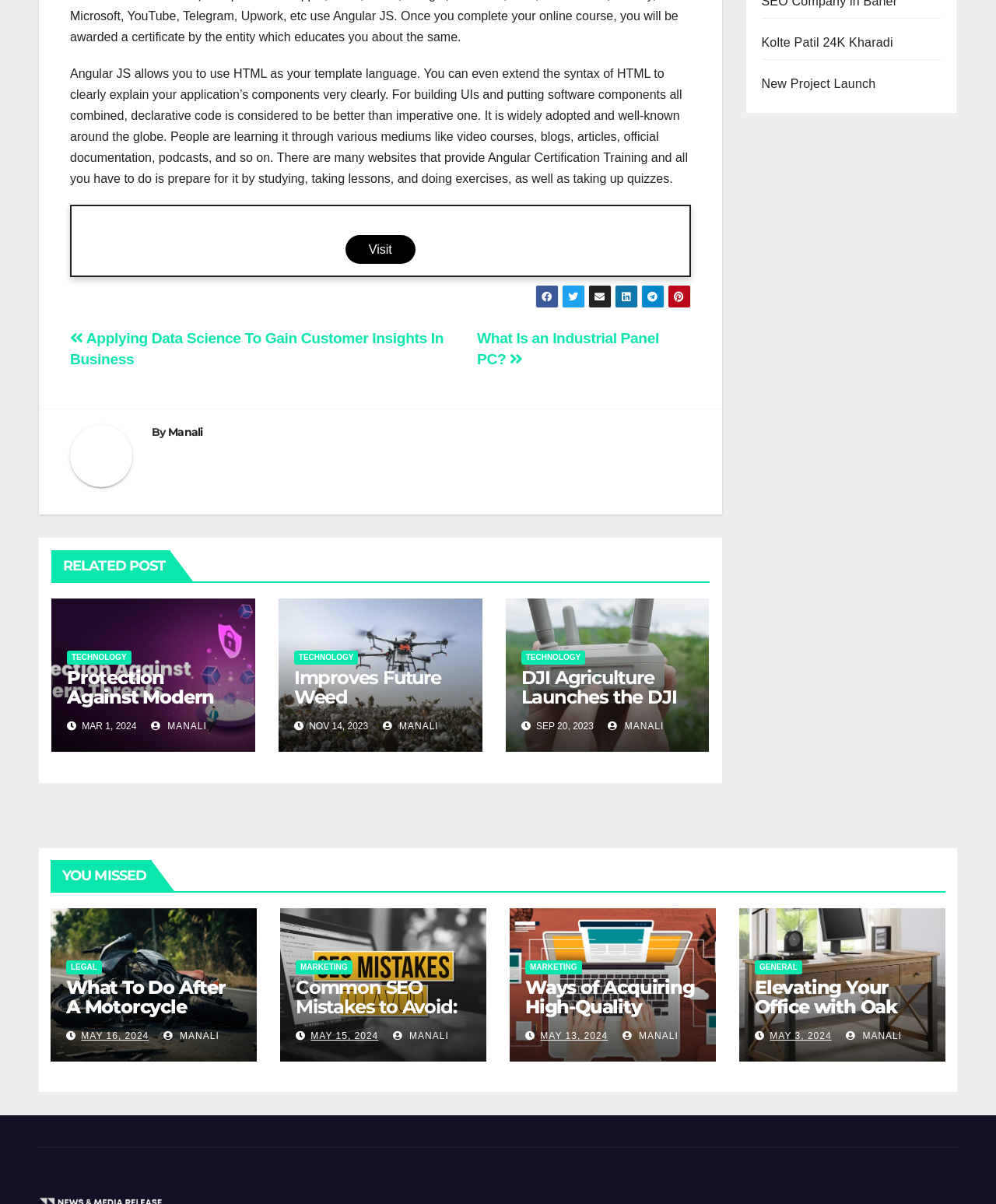What is the date of the post 'Common SEO Mistakes to Avoid: An Expert’s Guide'
Provide a short answer using one word or a brief phrase based on the image.

MAY 15, 2024